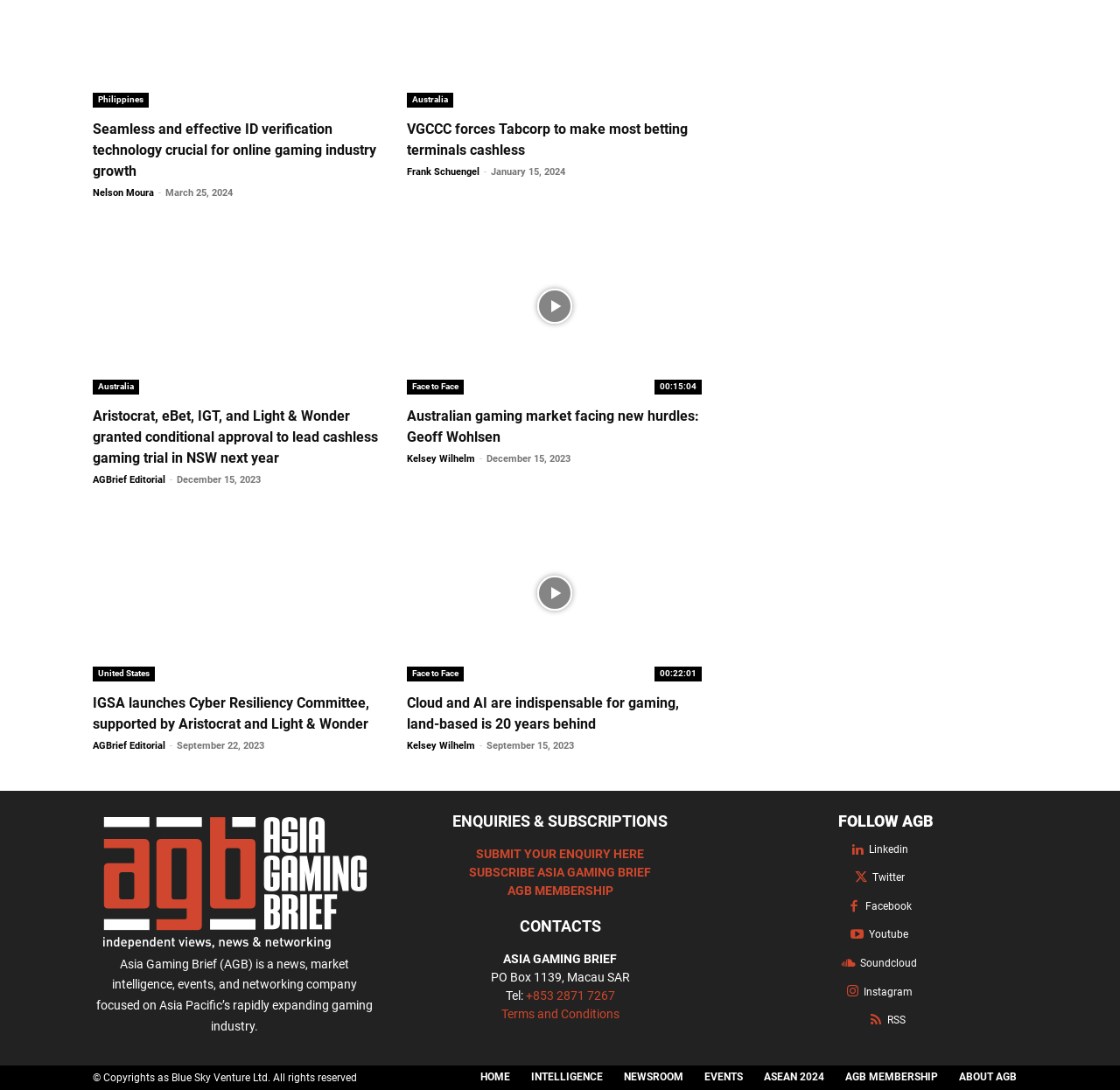Provide a brief response to the question below using one word or phrase:
What is the purpose of the company Asia Gaming Brief?

News, market intelligence, events, and networking